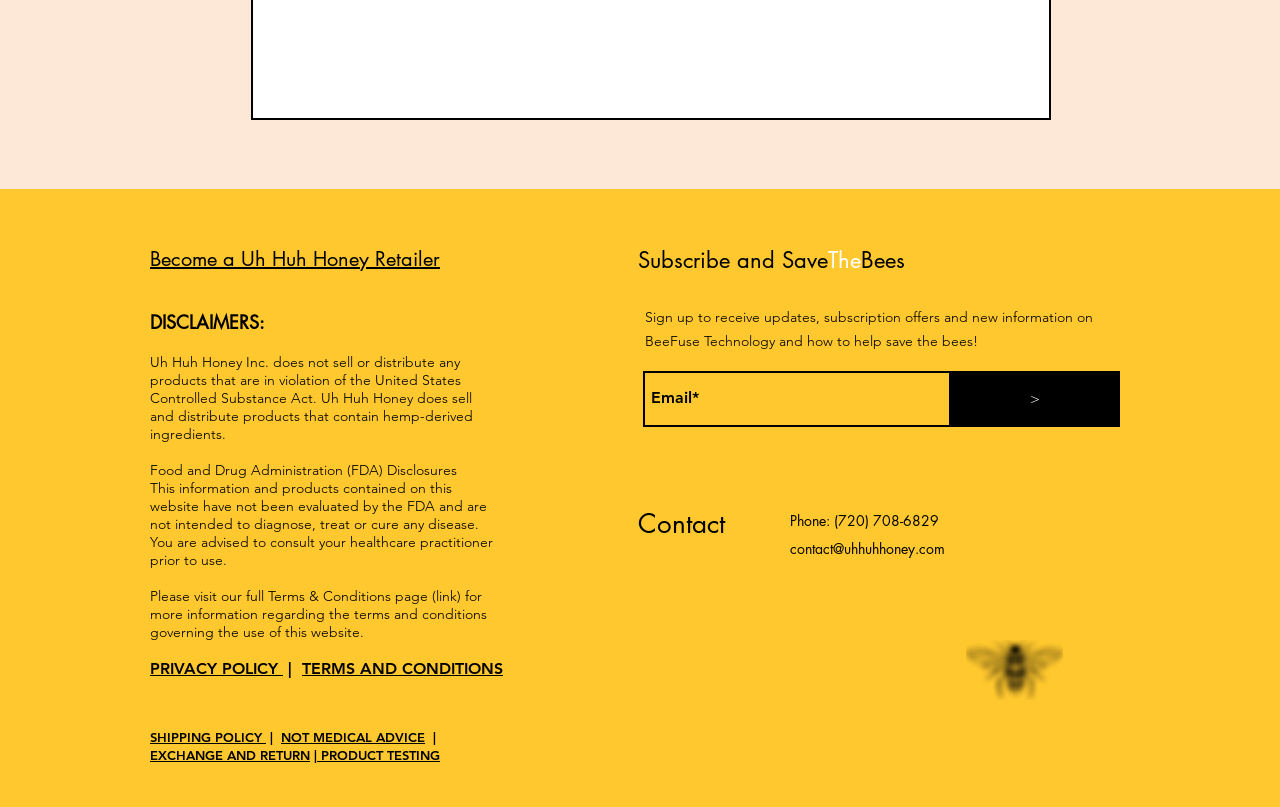Answer the following in one word or a short phrase: 
How many social media links are in the 'Social Bar' section?

1